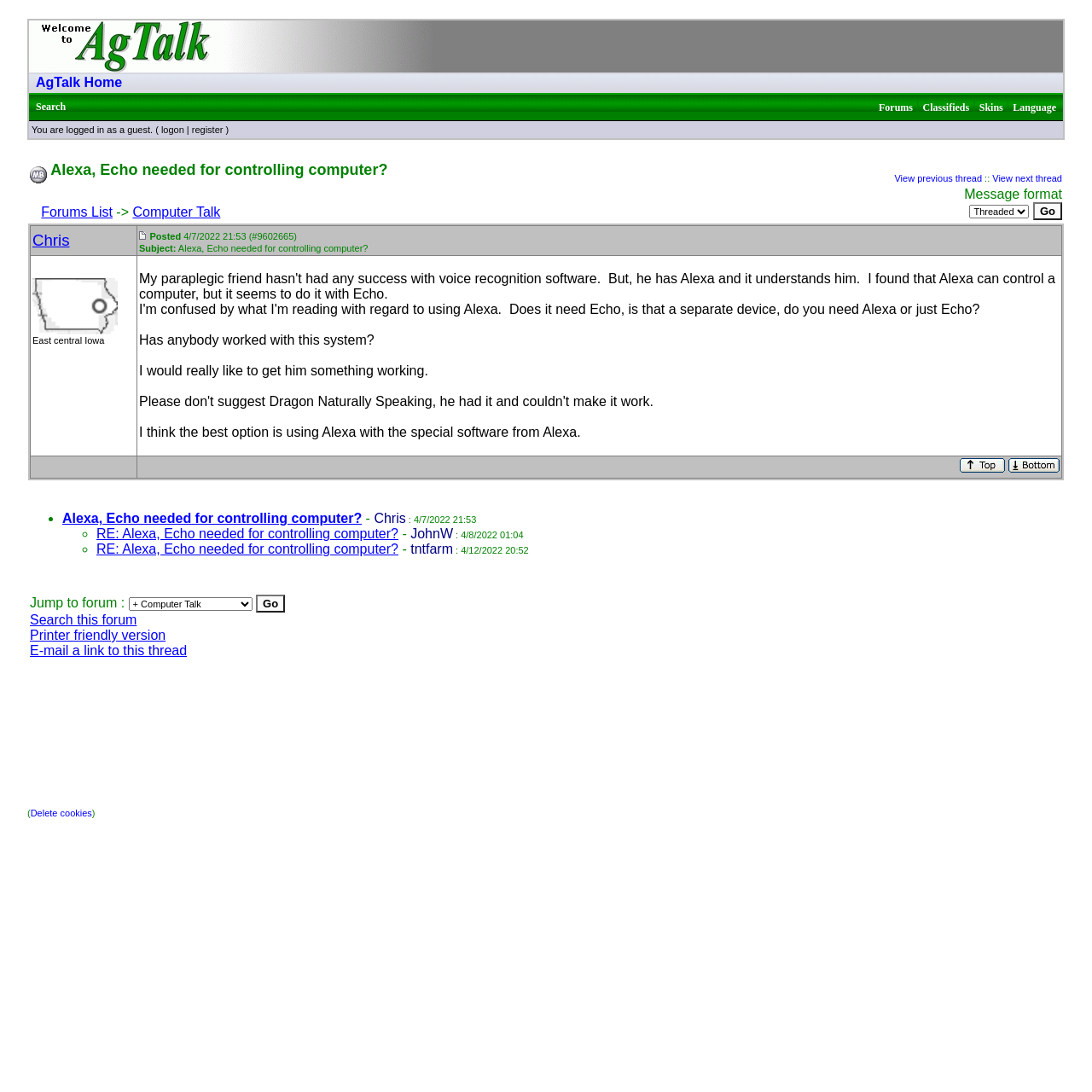Provide your answer to the question using just one word or phrase: How many replies are there to the original thread?

2